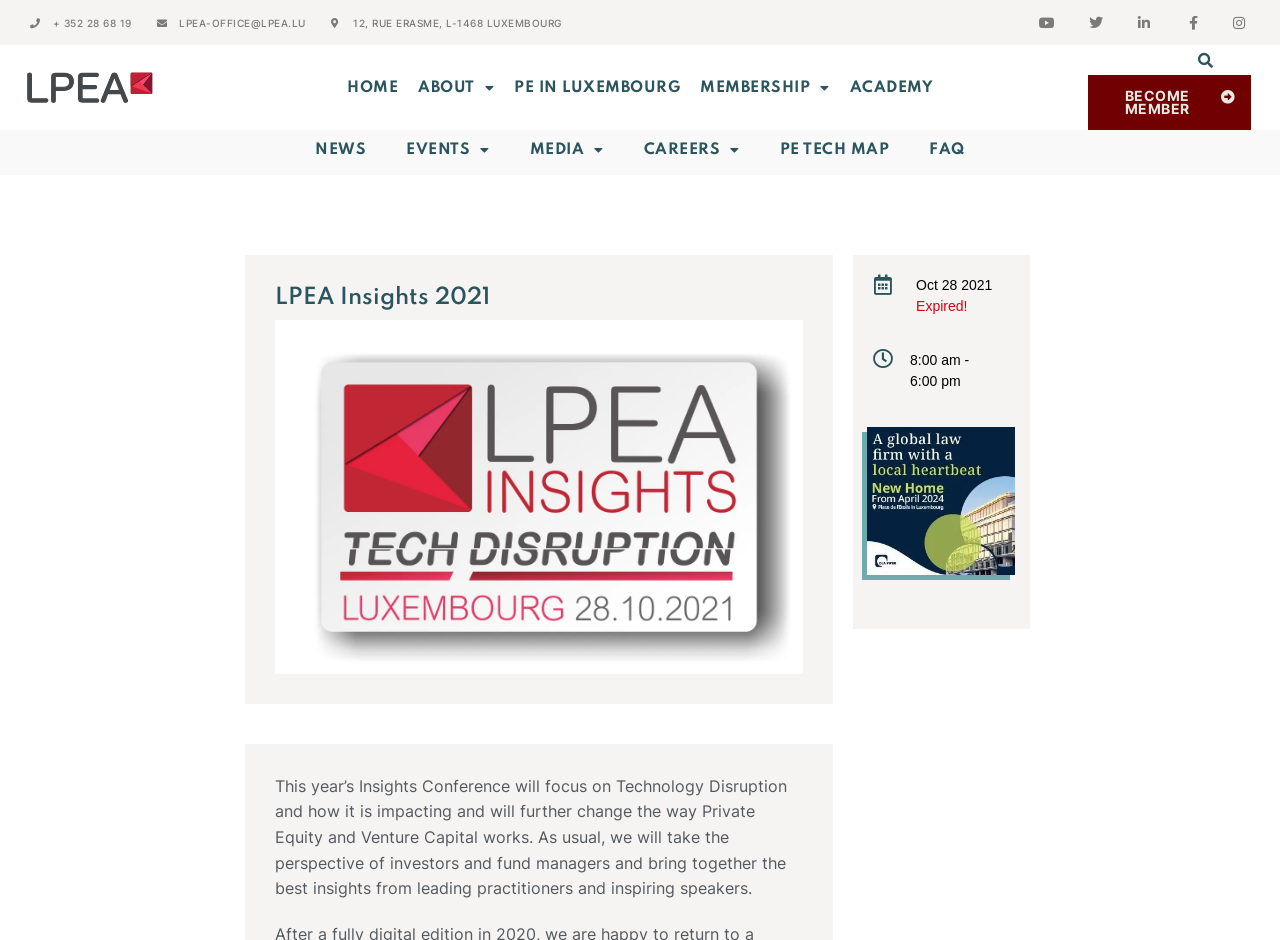Answer this question in one word or a short phrase: Is the Insights Conference already expired?

Yes